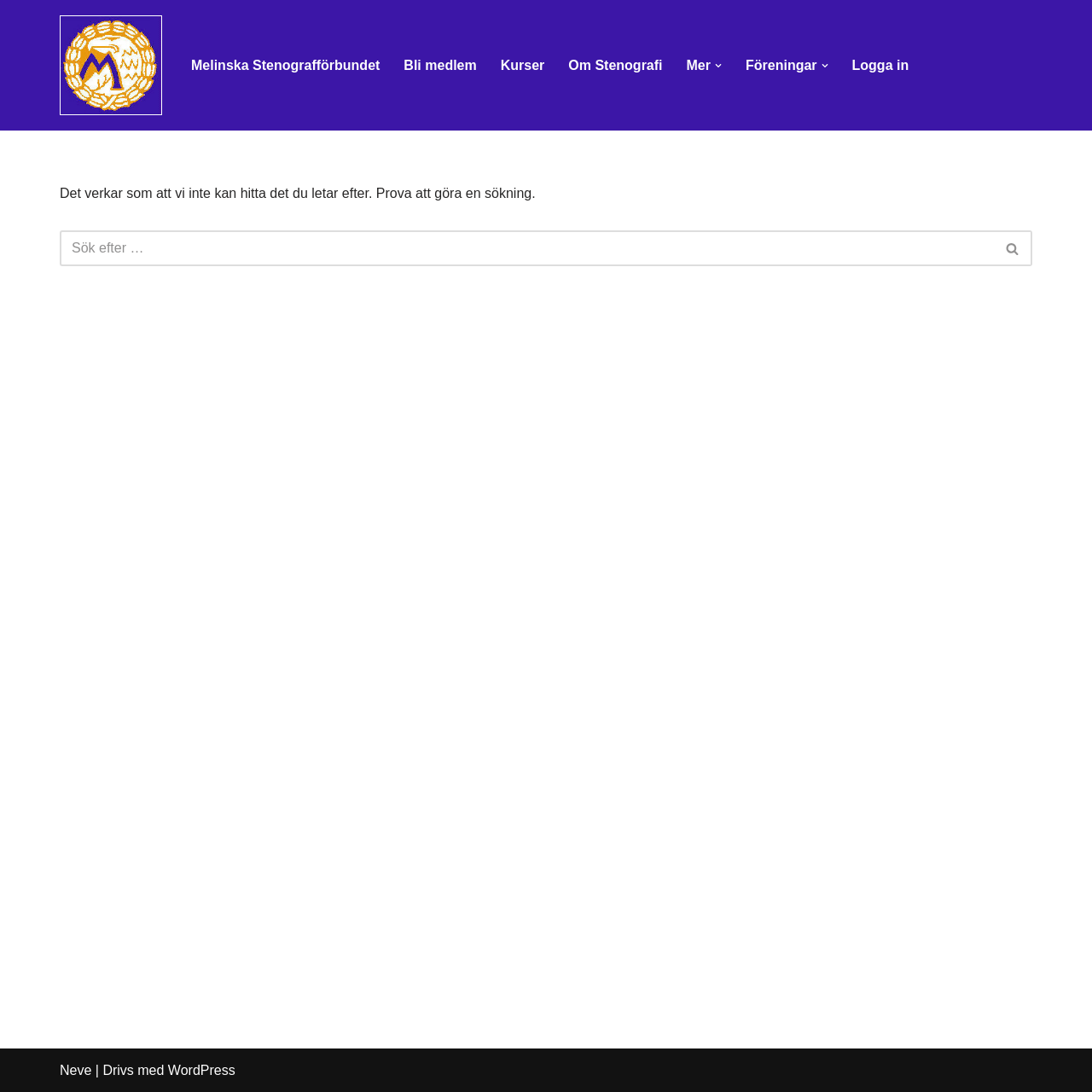Please determine the bounding box coordinates of the clickable area required to carry out the following instruction: "Go to 'Melinska Stenografförbundet'". The coordinates must be four float numbers between 0 and 1, represented as [left, top, right, bottom].

[0.175, 0.049, 0.348, 0.07]